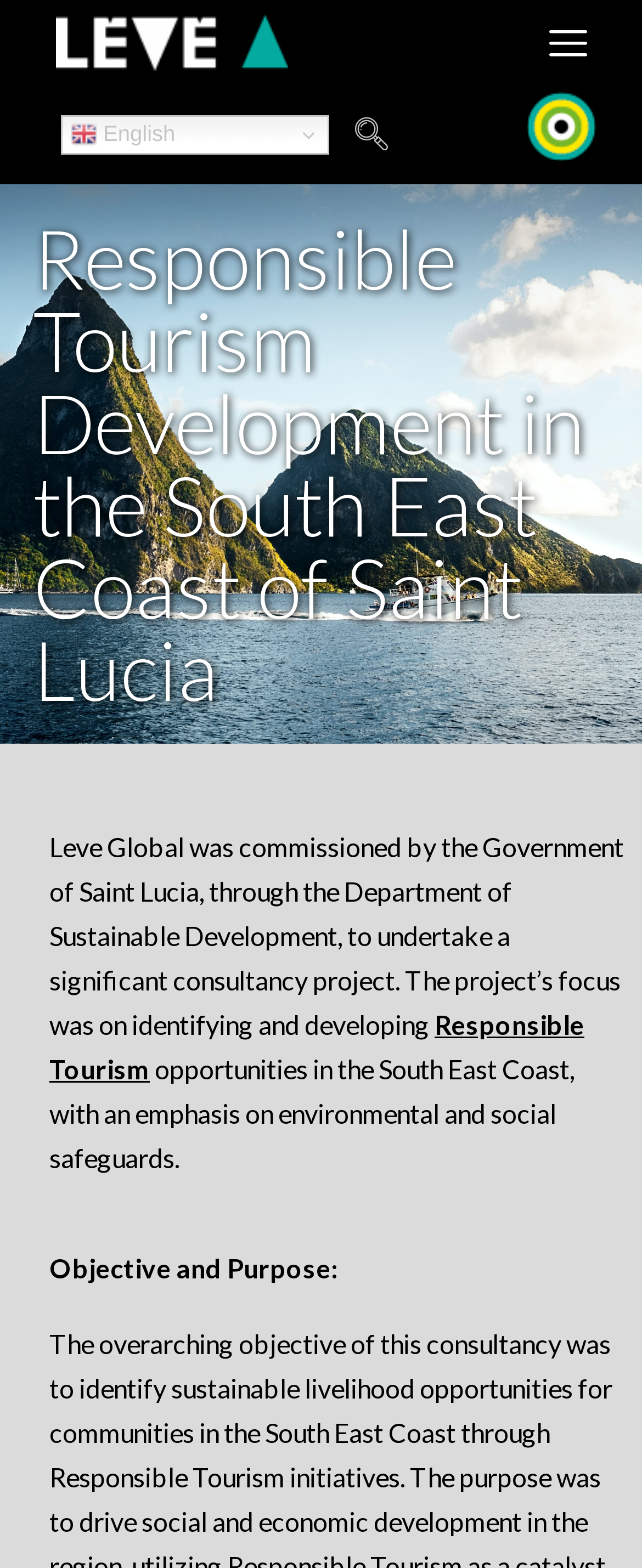Explain in detail what you observe on this webpage.

The webpage is about Leve Global's project on responsible tourism development in the South East Coast of Saint Lucia. At the top left corner, there is a link to "Skip to content". Next to it, there is the Leve Logo image. On the top right corner, there is a button with no text and a link to "en English" with a small flag icon. 

Below the top section, there is a navigation menu with a search button and a logo link to "logo krug" with its corresponding image. 

The main content starts with a heading that reads "Responsible Tourism Development in the South East Coast of Saint Lucia". Below the heading, there is a paragraph of text that explains the project, stating that Leve Global was commissioned by the Government of Saint Lucia to identify and develop responsible tourism opportunities in the South East Coast. The text also mentions that the project focuses on environmental and social safeguards. 

Within the paragraph, the phrase "Responsible Tourism" is a link. The text continues below, with a subheading "Objective and Purpose:".